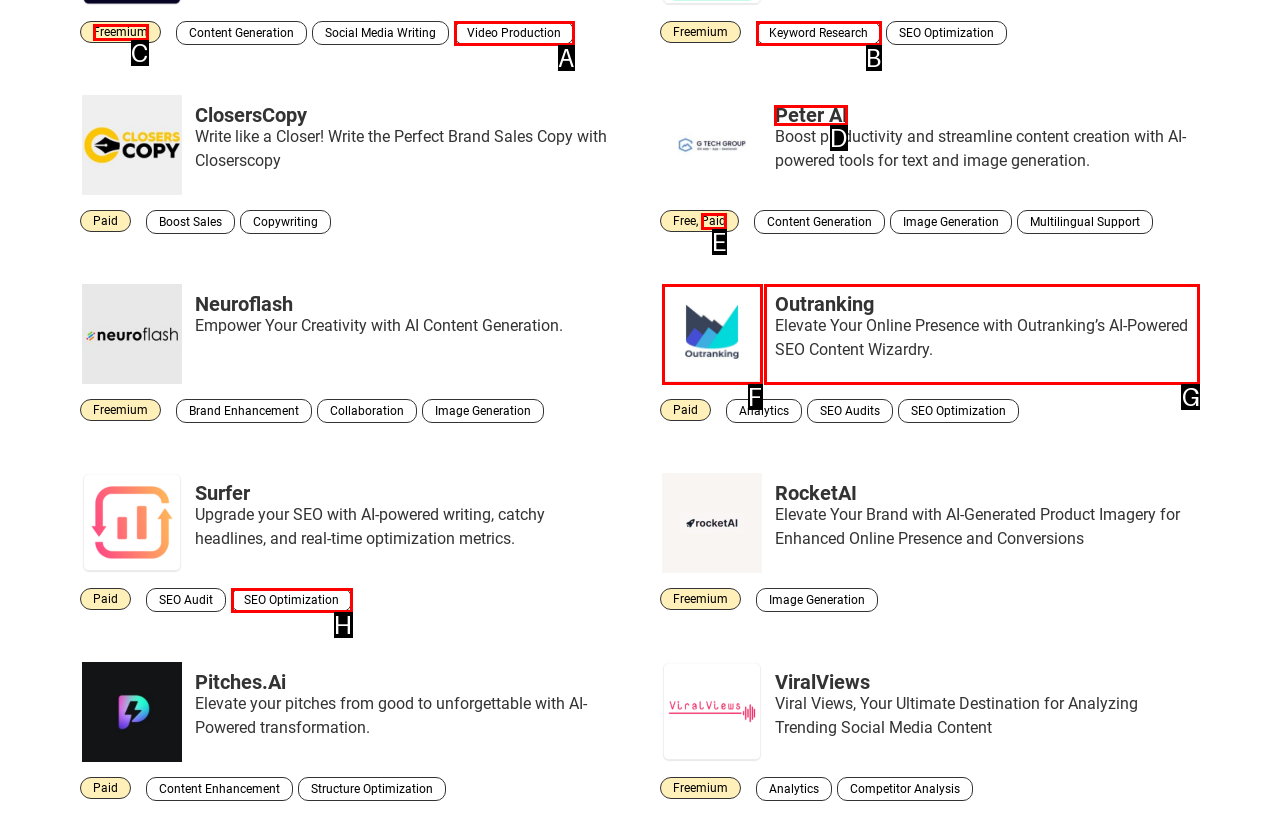Identify which lettered option completes the task: Learn about Peter AI. Provide the letter of the correct choice.

D